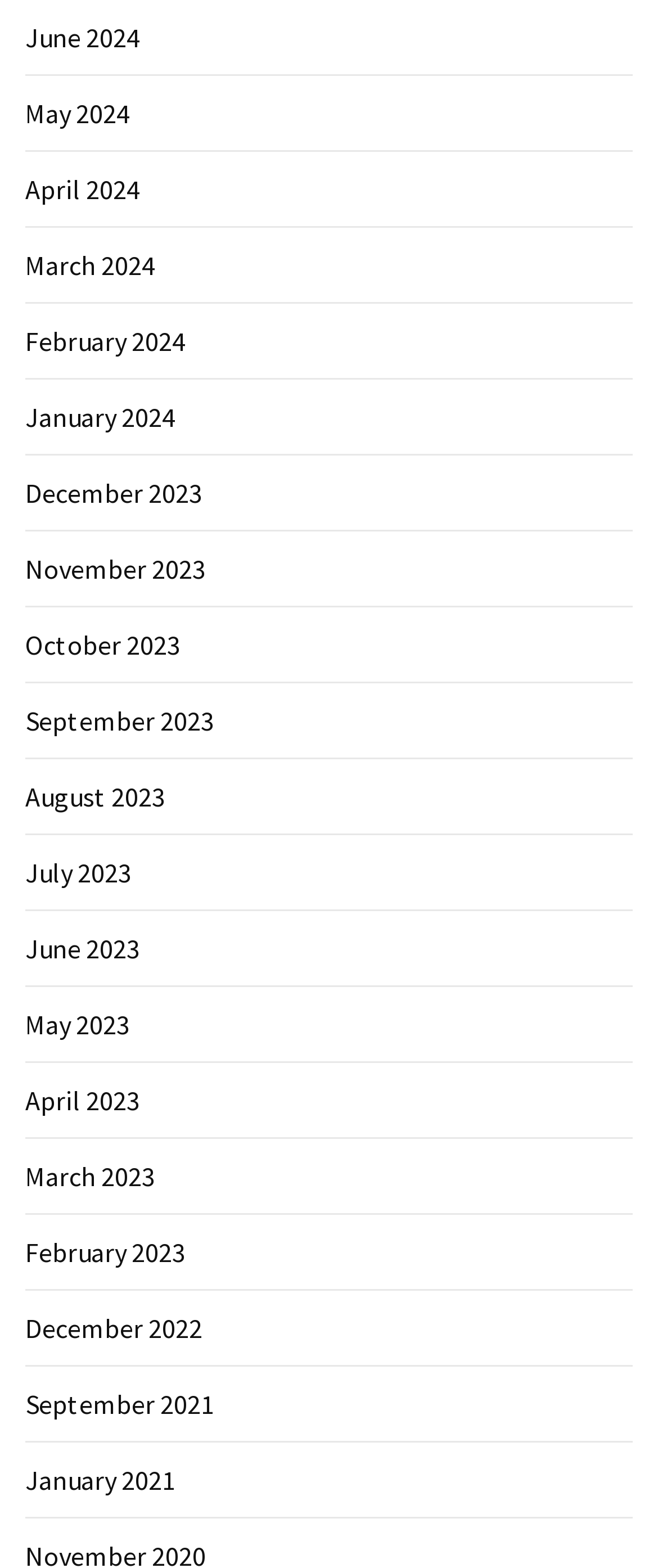Use a single word or phrase to answer the question: How many links are there in total?

19